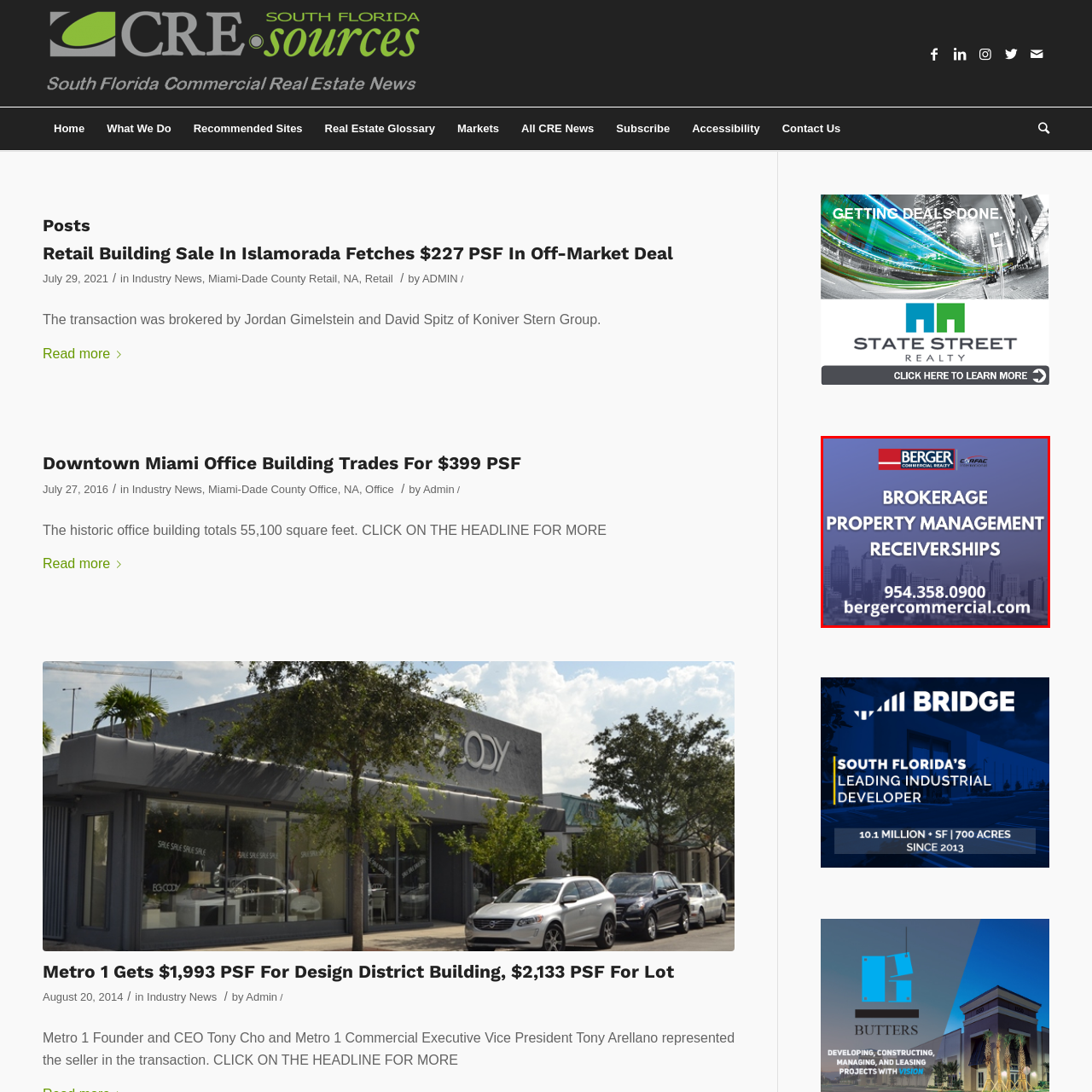Check the image marked by the red frame and reply to the question using one word or phrase:
What is the background of the advertisement?

Urban skyline